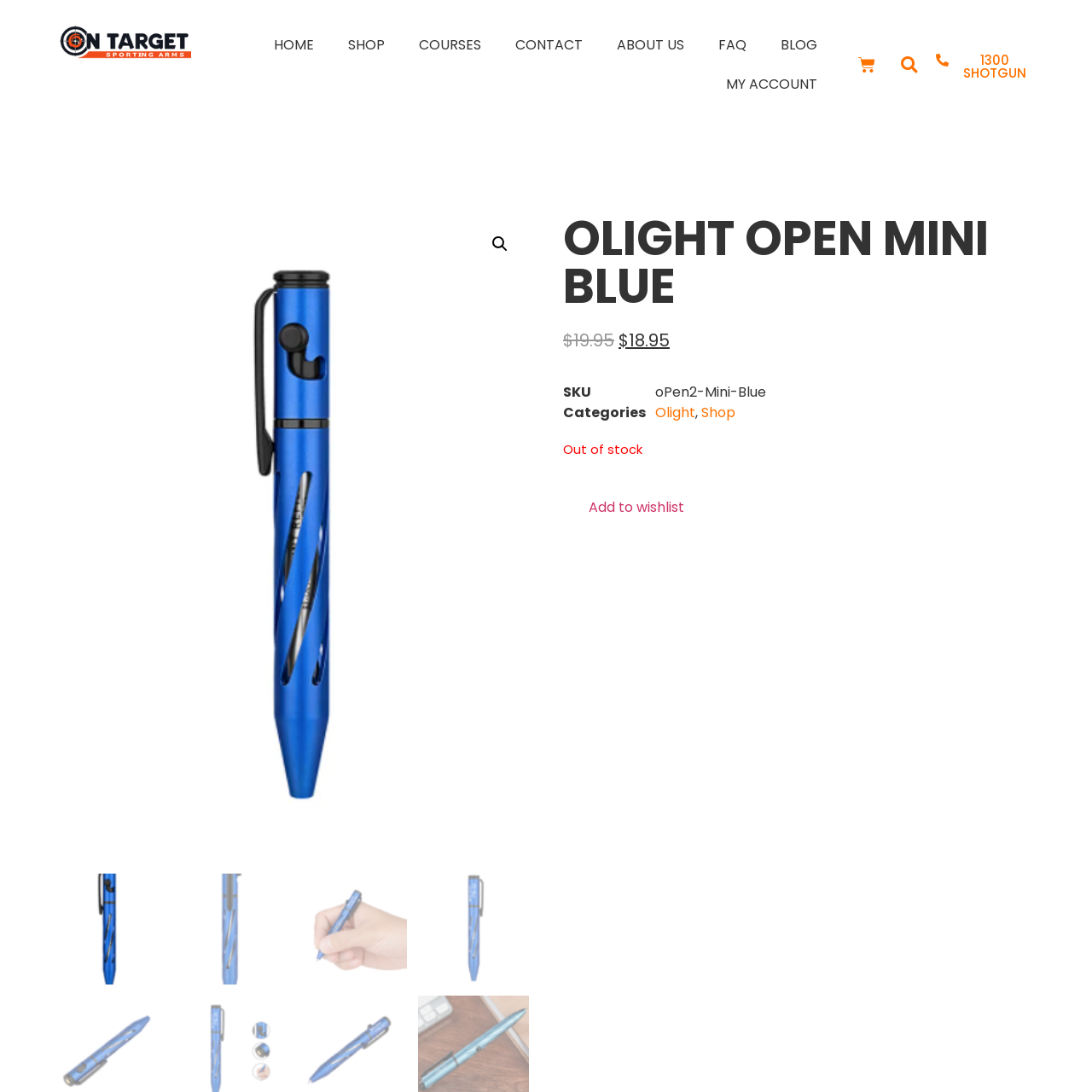What is the model number of the product?
Look closely at the image inside the red bounding box and answer the question with as much detail as possible.

The model number of the product is explicitly stated in the caption as oPen2-Mini-Blue, which indicates its distinct version within the Olight catalog.